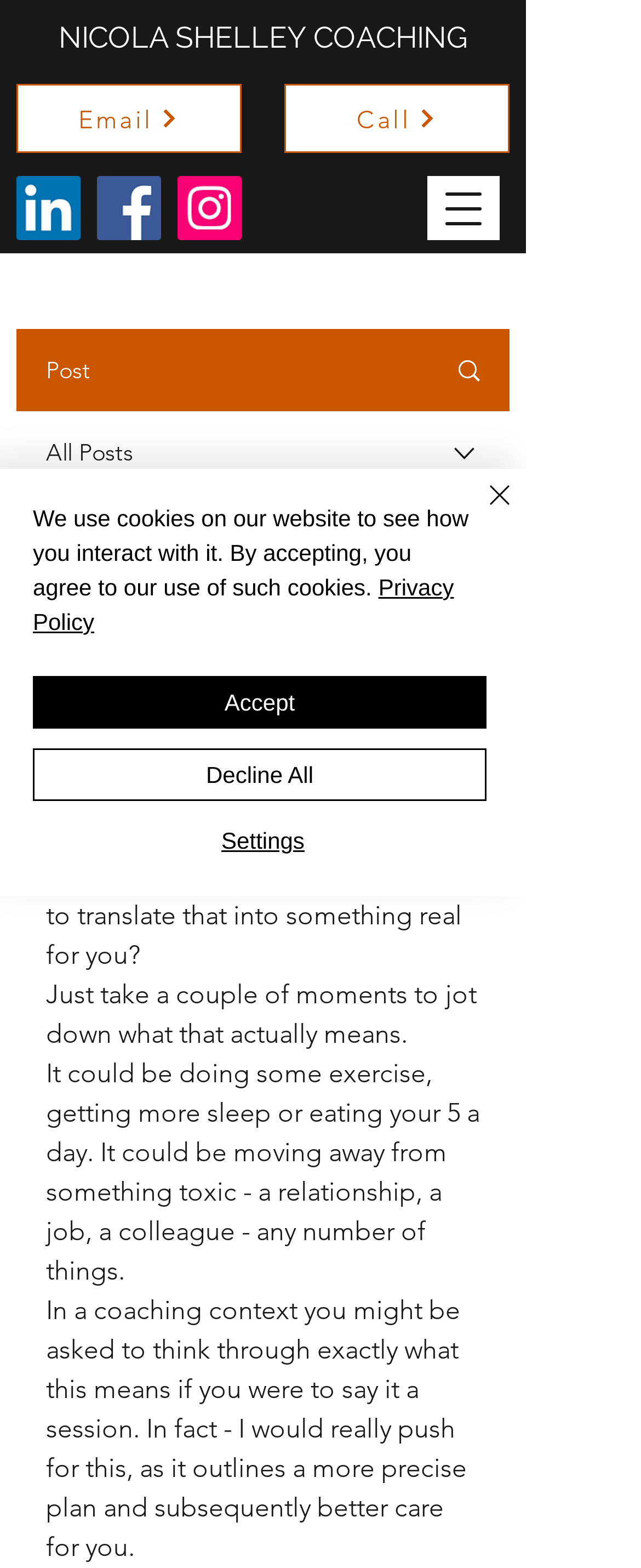How many social media links are present in the social bar?
Please respond to the question with a detailed and thorough explanation.

The social bar is located at the top of the webpage, and it contains three social media links: LinkedIn, Facebook, and Instagram. These links are accompanied by their respective icons.